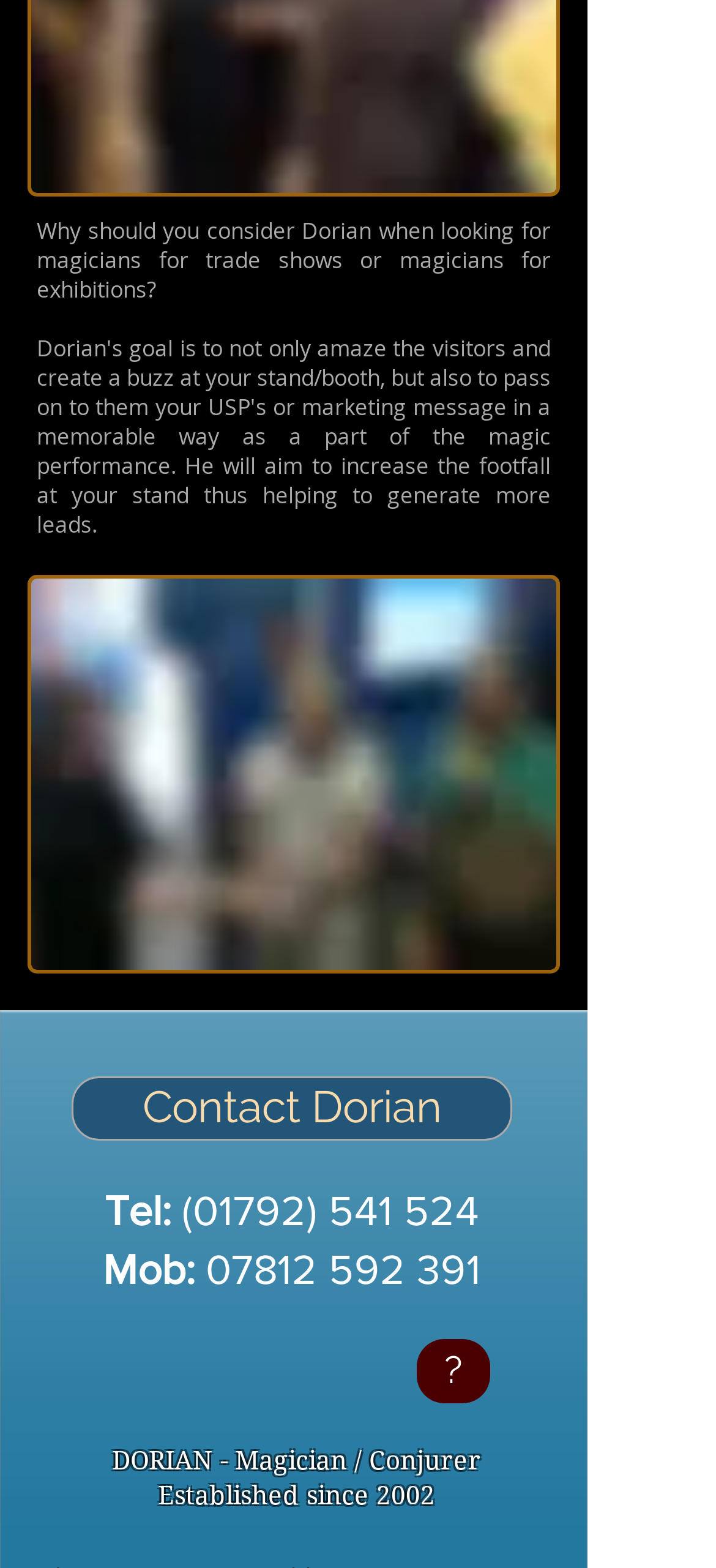Show me the bounding box coordinates of the clickable region to achieve the task as per the instruction: "Watch videos on YouTube".

[0.467, 0.853, 0.556, 0.894]